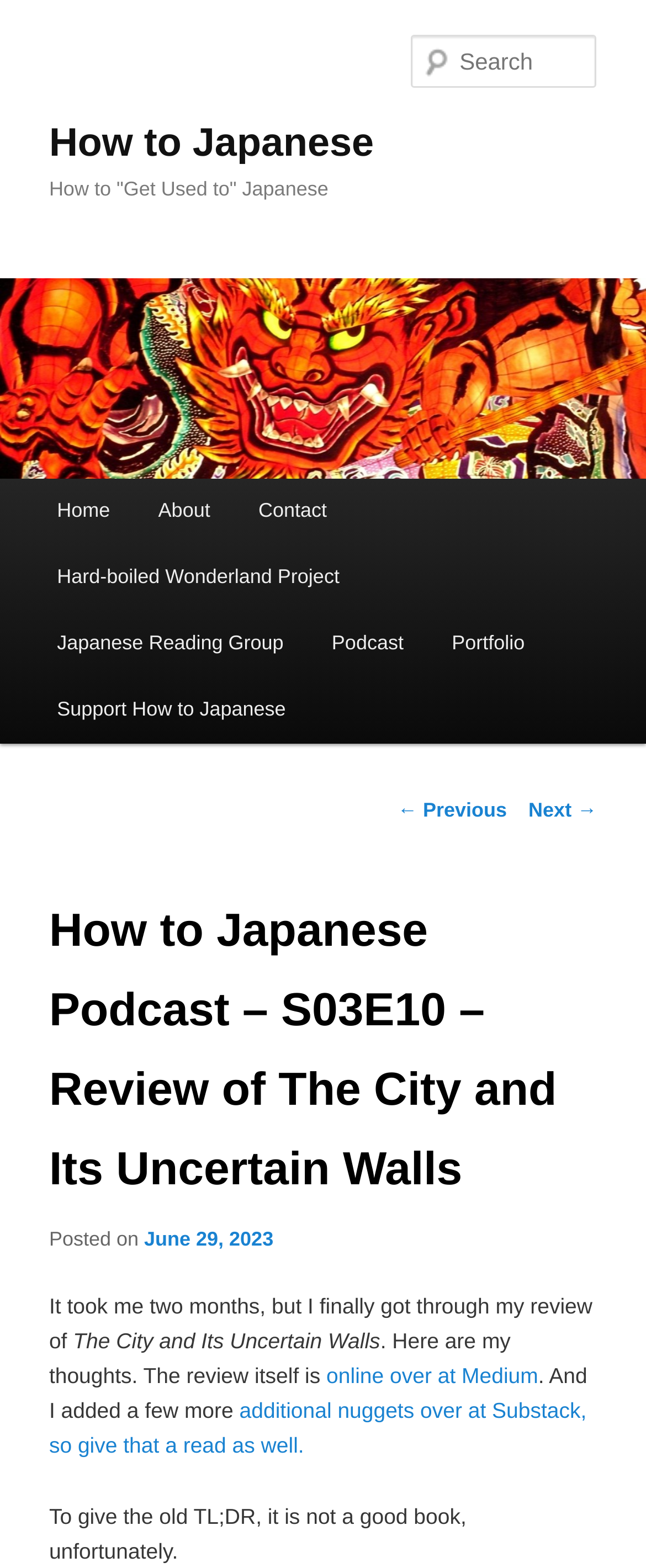Locate the bounding box of the UI element described in the following text: "Podcast".

[0.476, 0.39, 0.662, 0.432]